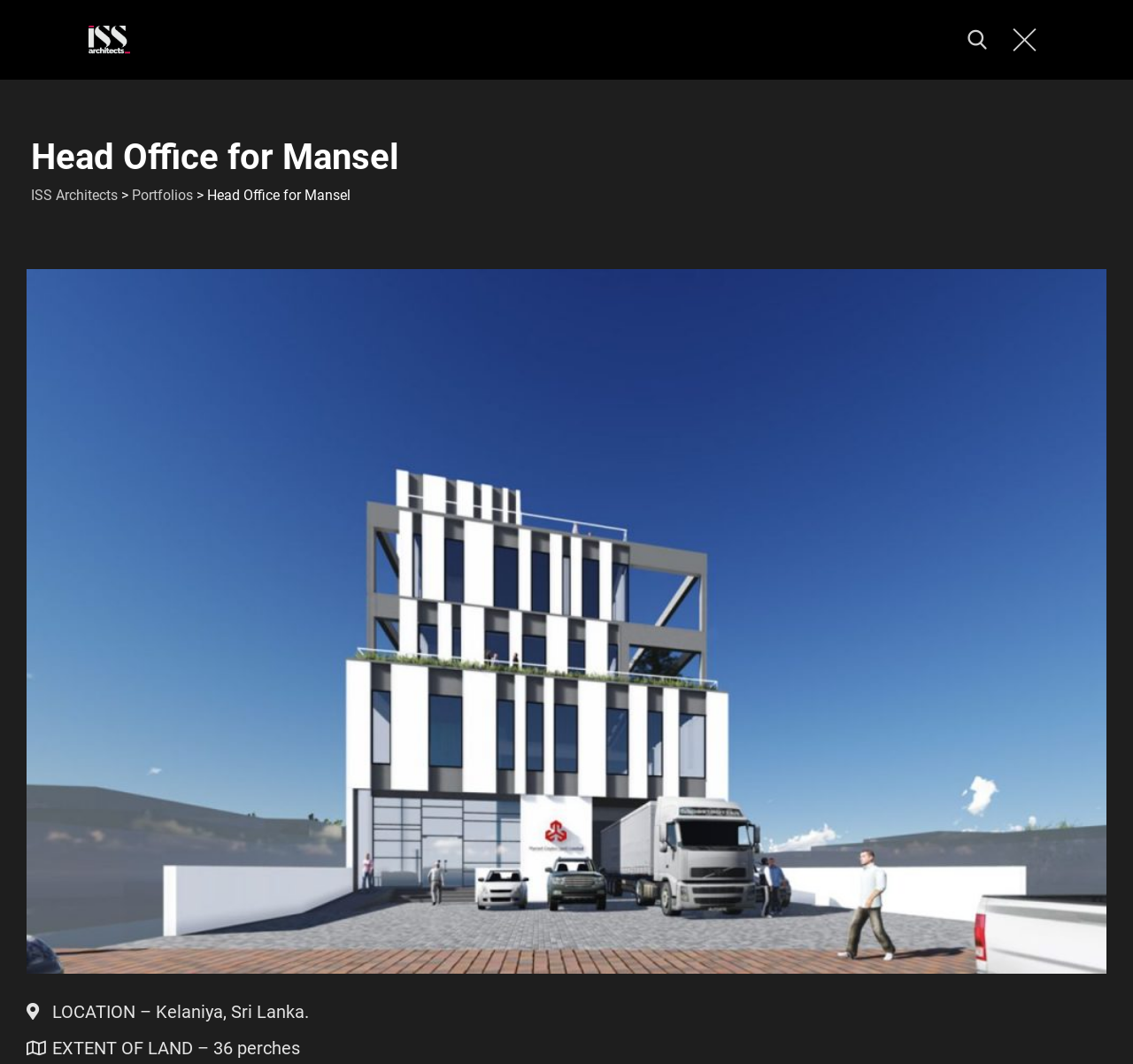Explain the webpage in detail.

The webpage appears to be a project description page, specifically for the "Head Office for Mansel" project. At the top left of the page, there is a logo of "ISS Architects" with a link to their website. Below the logo, there is a heading that reads "Head Office for Mansel". 

To the right of the heading, there are three links: "ISS Architects", ">" (which might be a navigation link), and "Portfolios". Below these links, there is a paragraph of text that repeats the project title "Head Office for Mansel". 

At the top right of the page, there are two icons: a link with a font awesome icon ( possibly a search or menu icon) and a button with no text. 

At the bottom of the page, there are two lines of text that provide project details: "LOCATION – Kelaniya, Sri Lanka" and "EXTENT OF LAND – 36 perches".